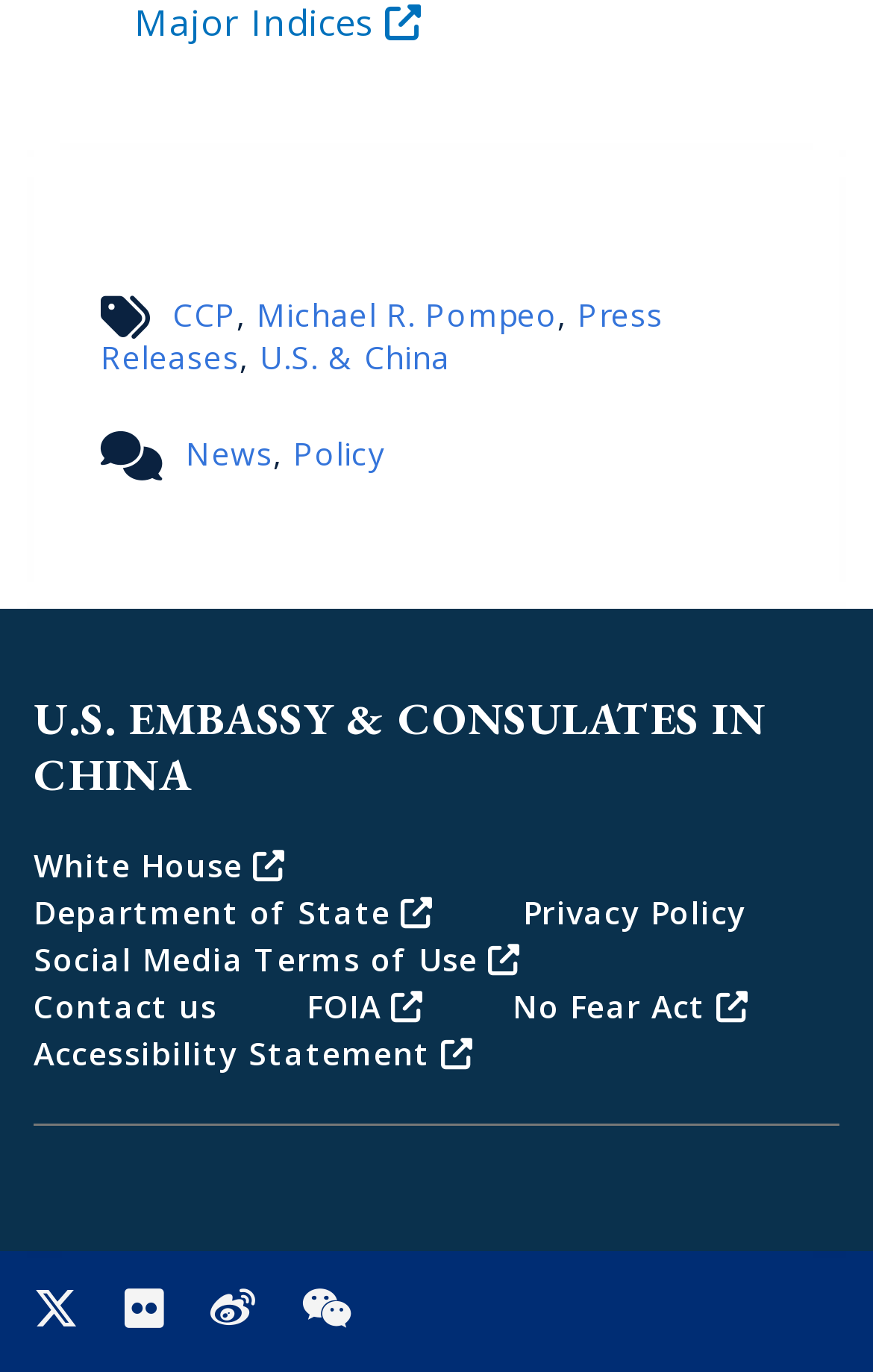Please examine the image and answer the question with a detailed explanation:
What is the vertical position of the 'News' link relative to the 'Policy' link?

I compared the y1 and y2 coordinates of the 'News' link ([0.213, 0.315, 0.313, 0.346]) and the 'Policy' link ([0.336, 0.315, 0.441, 0.346]). Since the y1 and y2 values of the 'News' link are smaller, it appears above the 'Policy' link.